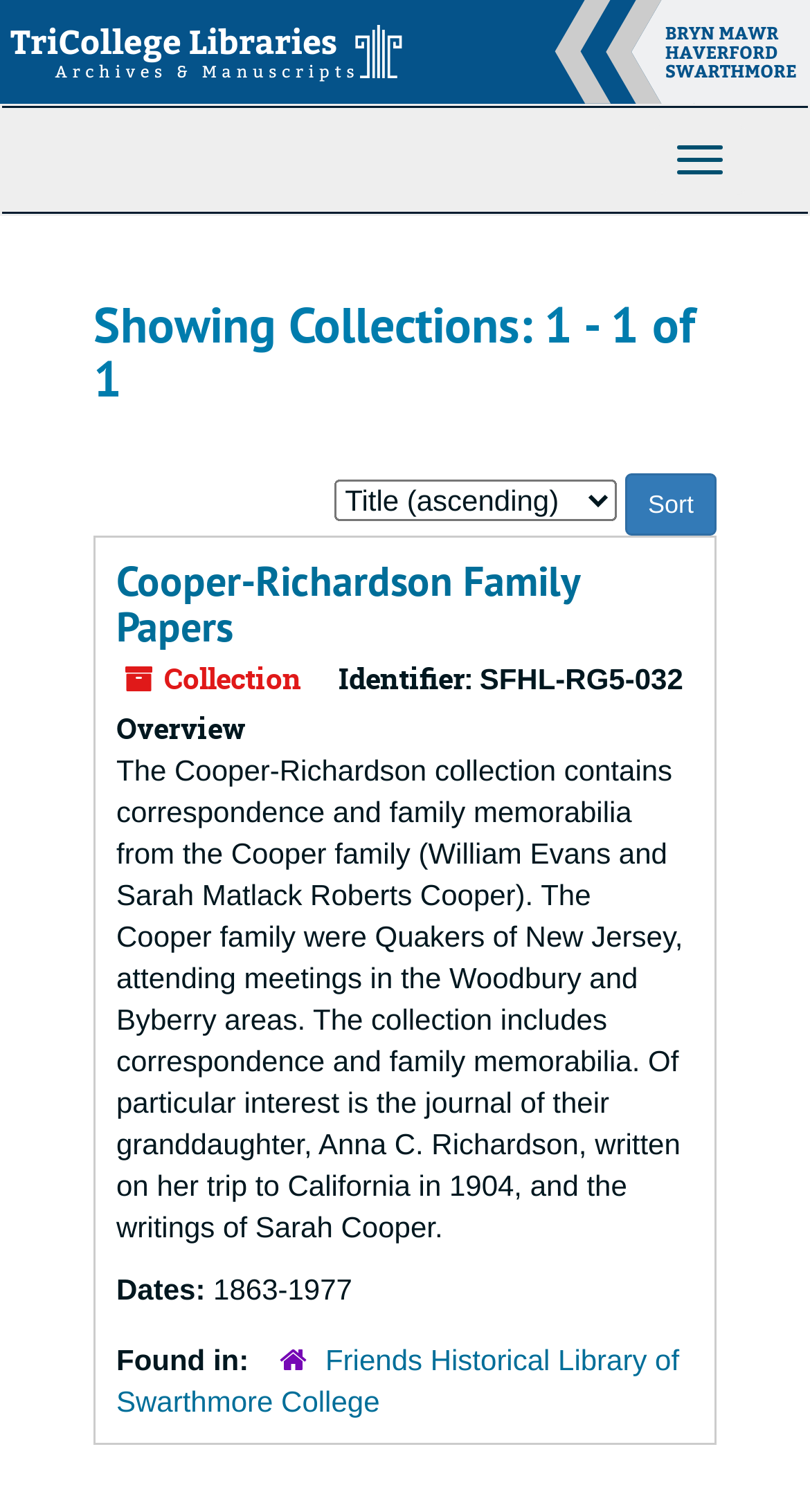Predict the bounding box coordinates for the UI element described as: "Toggle Navigation". The coordinates should be four float numbers between 0 and 1, presented as [left, top, right, bottom].

[0.808, 0.082, 0.921, 0.129]